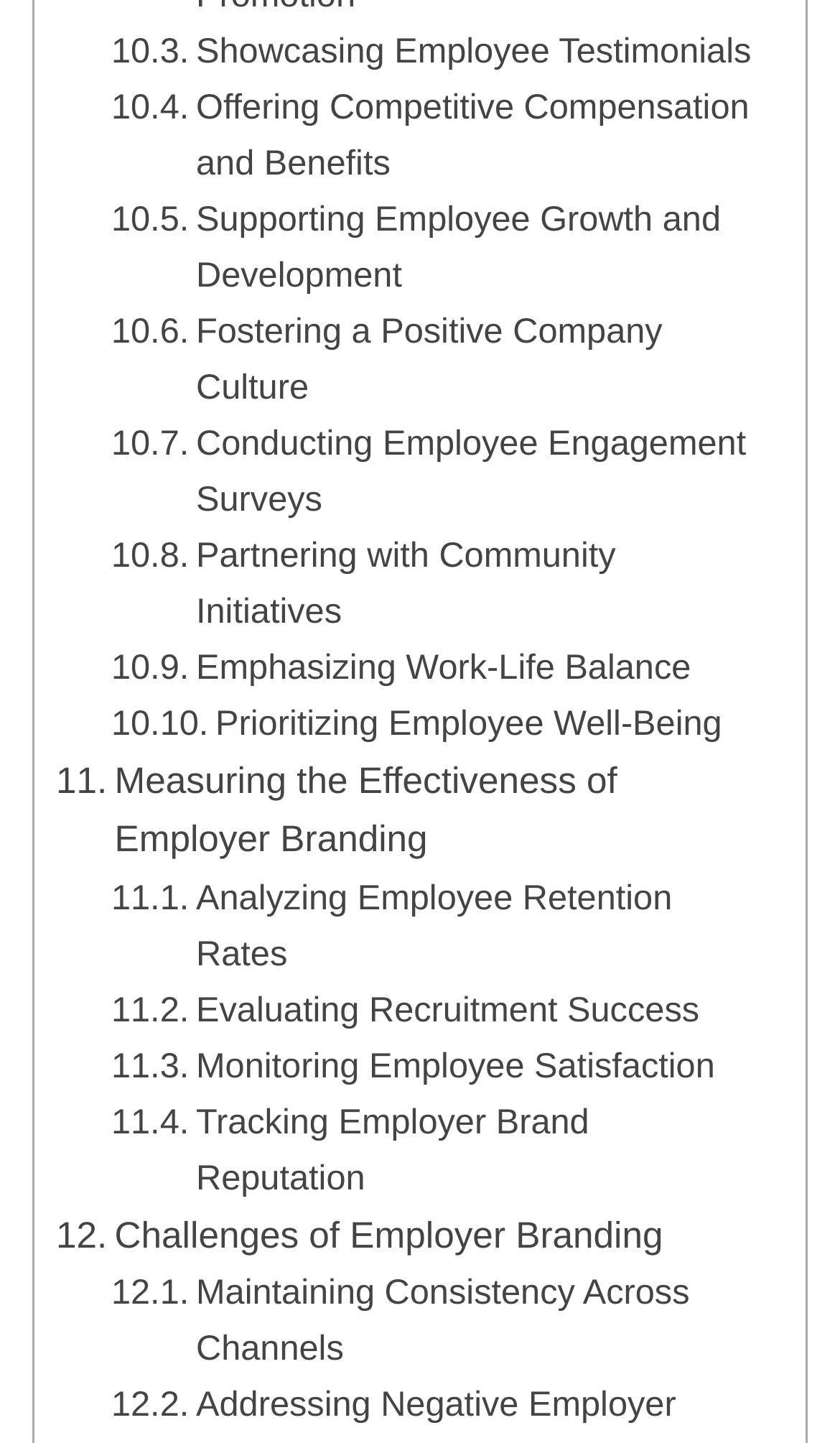Identify the bounding box coordinates of the region that should be clicked to execute the following instruction: "Evaluate the effectiveness of employer branding".

[0.067, 0.521, 0.908, 0.603]